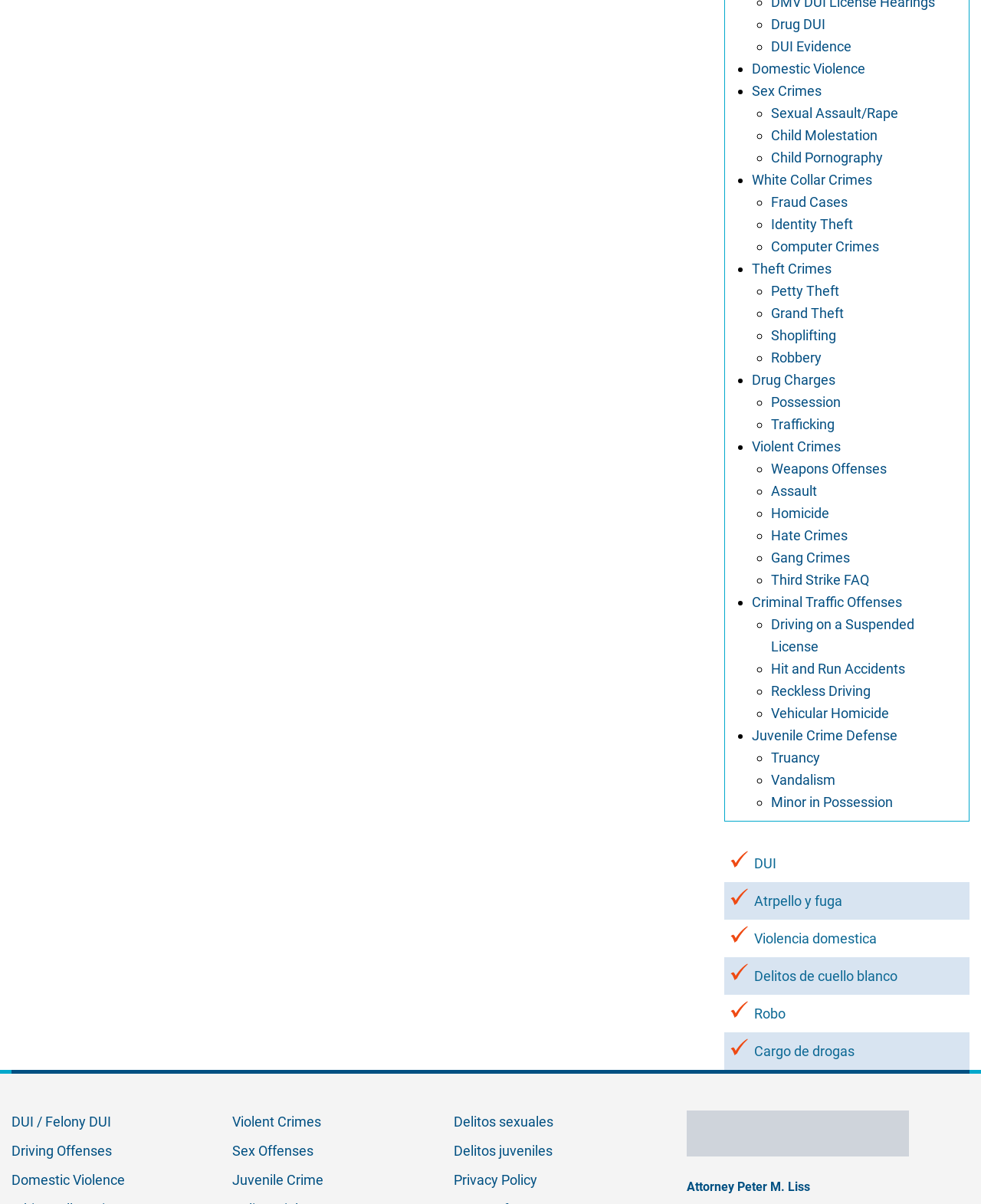Bounding box coordinates are given in the format (top-left x, top-left y, bottom-right x, bottom-right y). All values should be floating point numbers between 0 and 1. Provide the bounding box coordinate for the UI element described as: Delitos de cuello blanco

[0.769, 0.804, 0.915, 0.817]